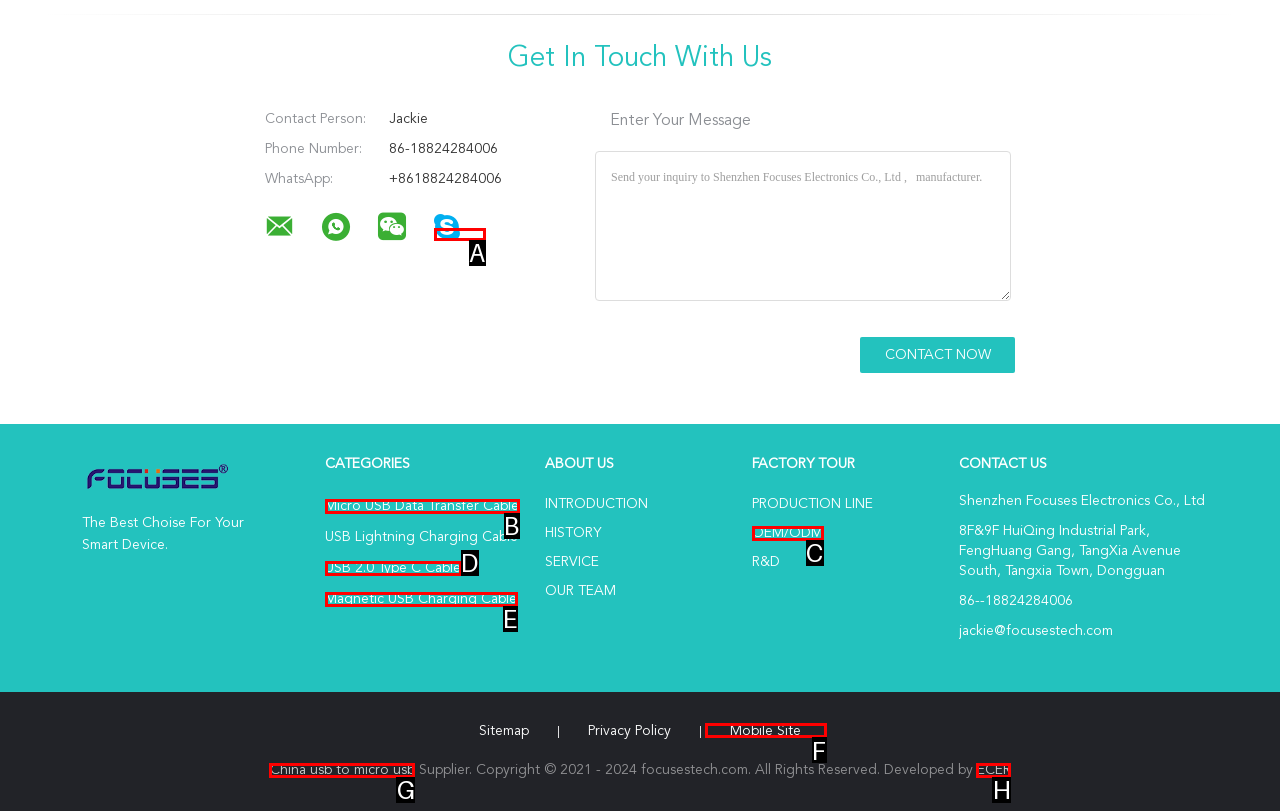Choose the HTML element that best fits the given description: ECER. Answer by stating the letter of the option.

H